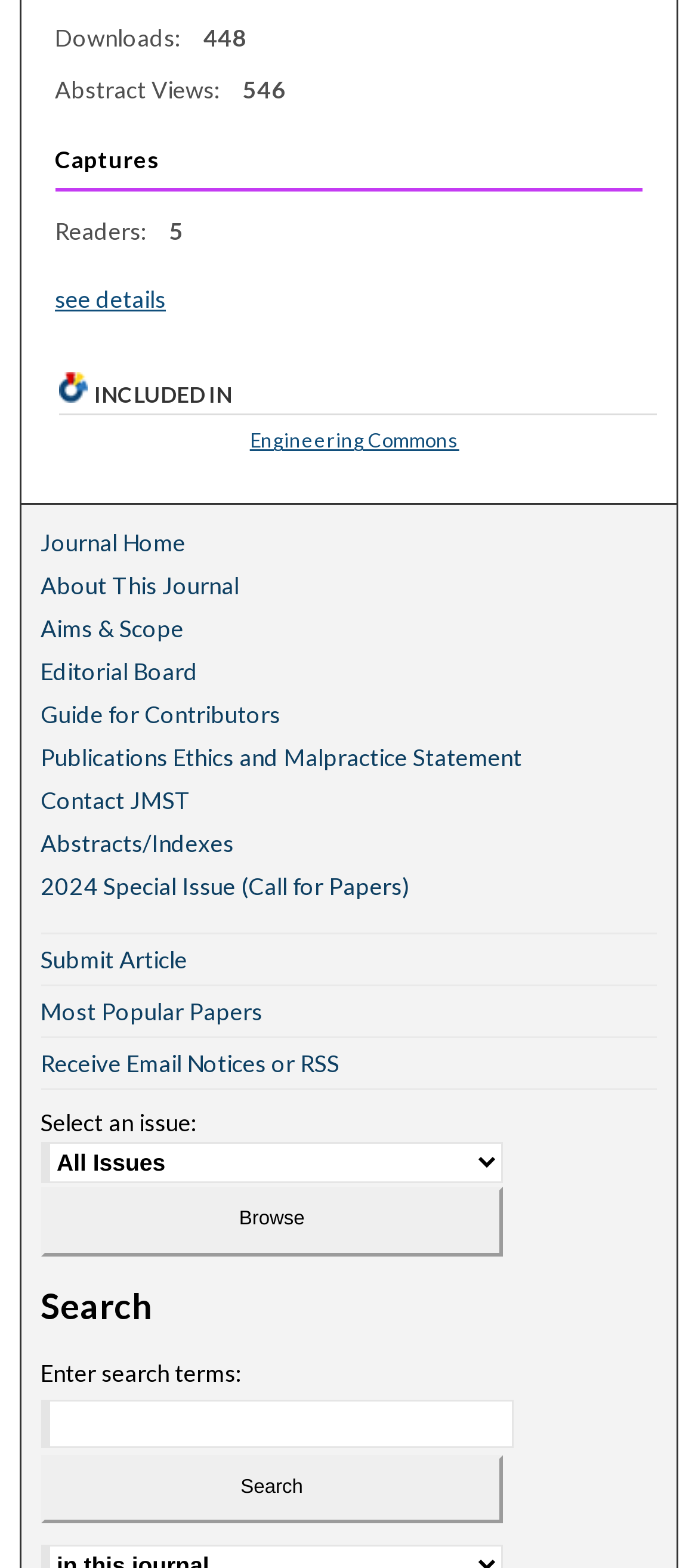Identify the bounding box coordinates for the element that needs to be clicked to fulfill this instruction: "View article details". Provide the coordinates in the format of four float numbers between 0 and 1: [left, top, right, bottom].

[0.058, 0.131, 0.942, 0.173]